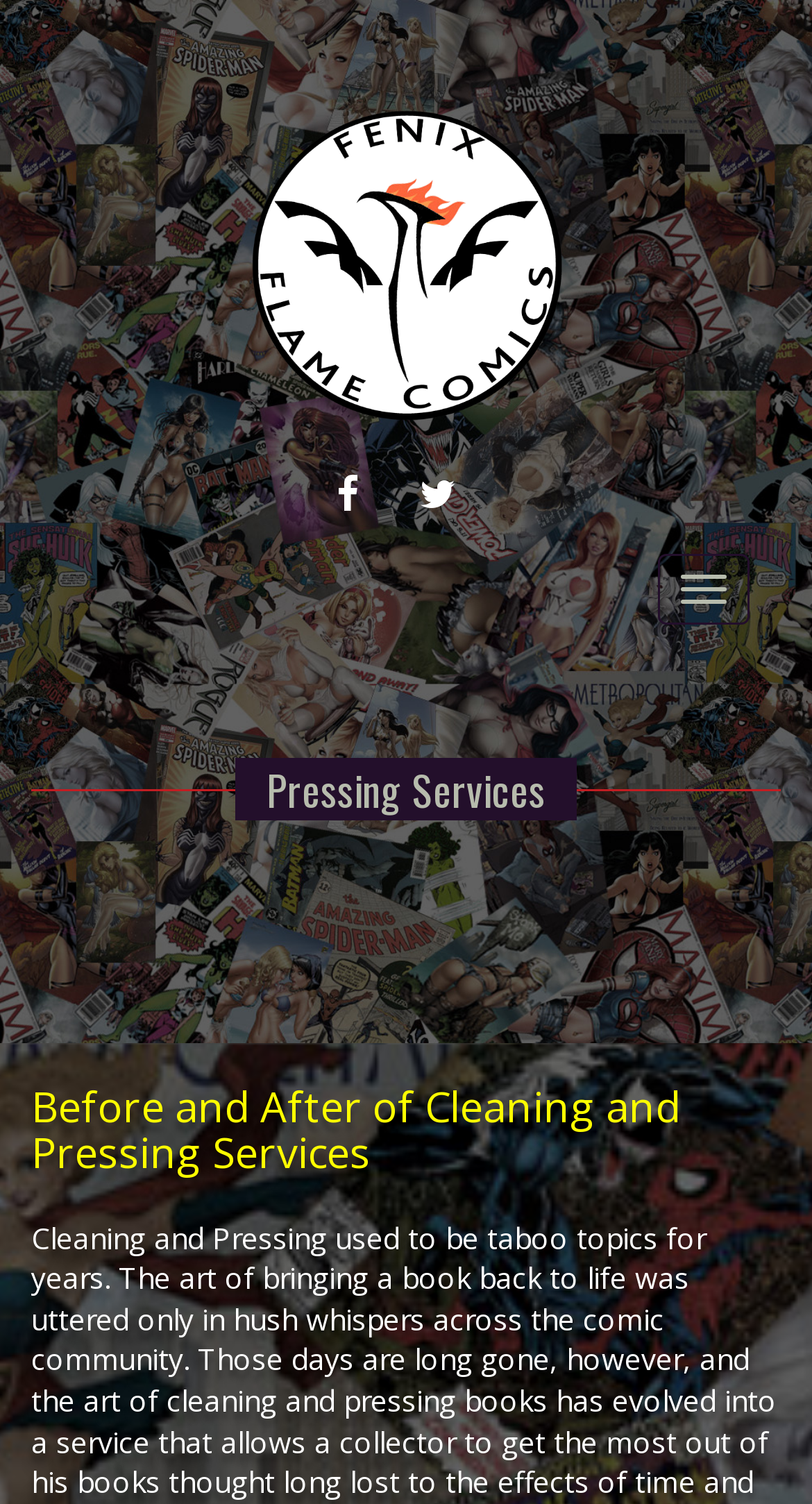What is the type of services provided? Refer to the image and provide a one-word or short phrase answer.

Cleaning and Pressing Services